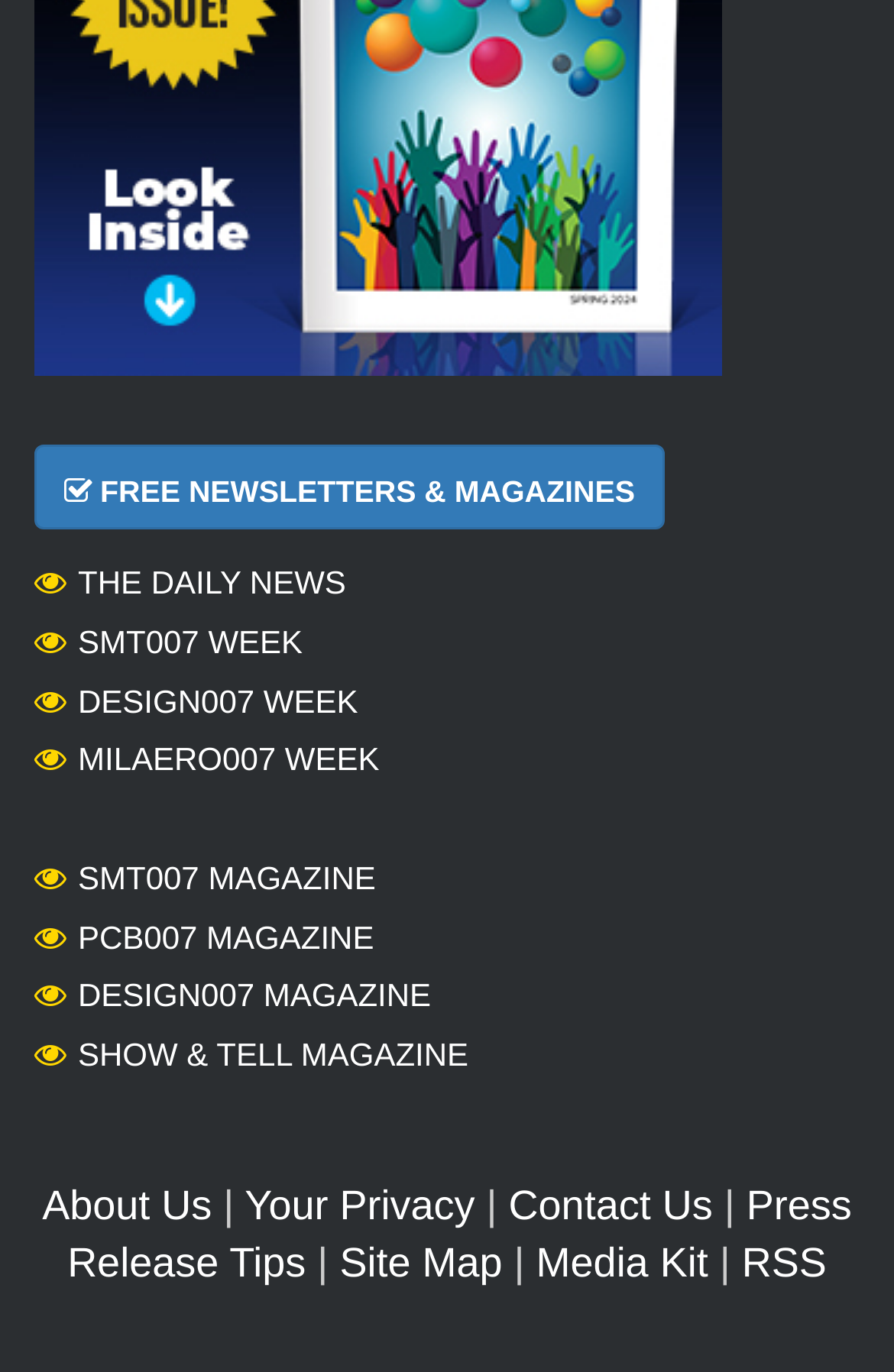Determine the bounding box coordinates for the UI element matching this description: "Press Release Tips".

[0.075, 0.861, 0.953, 0.938]